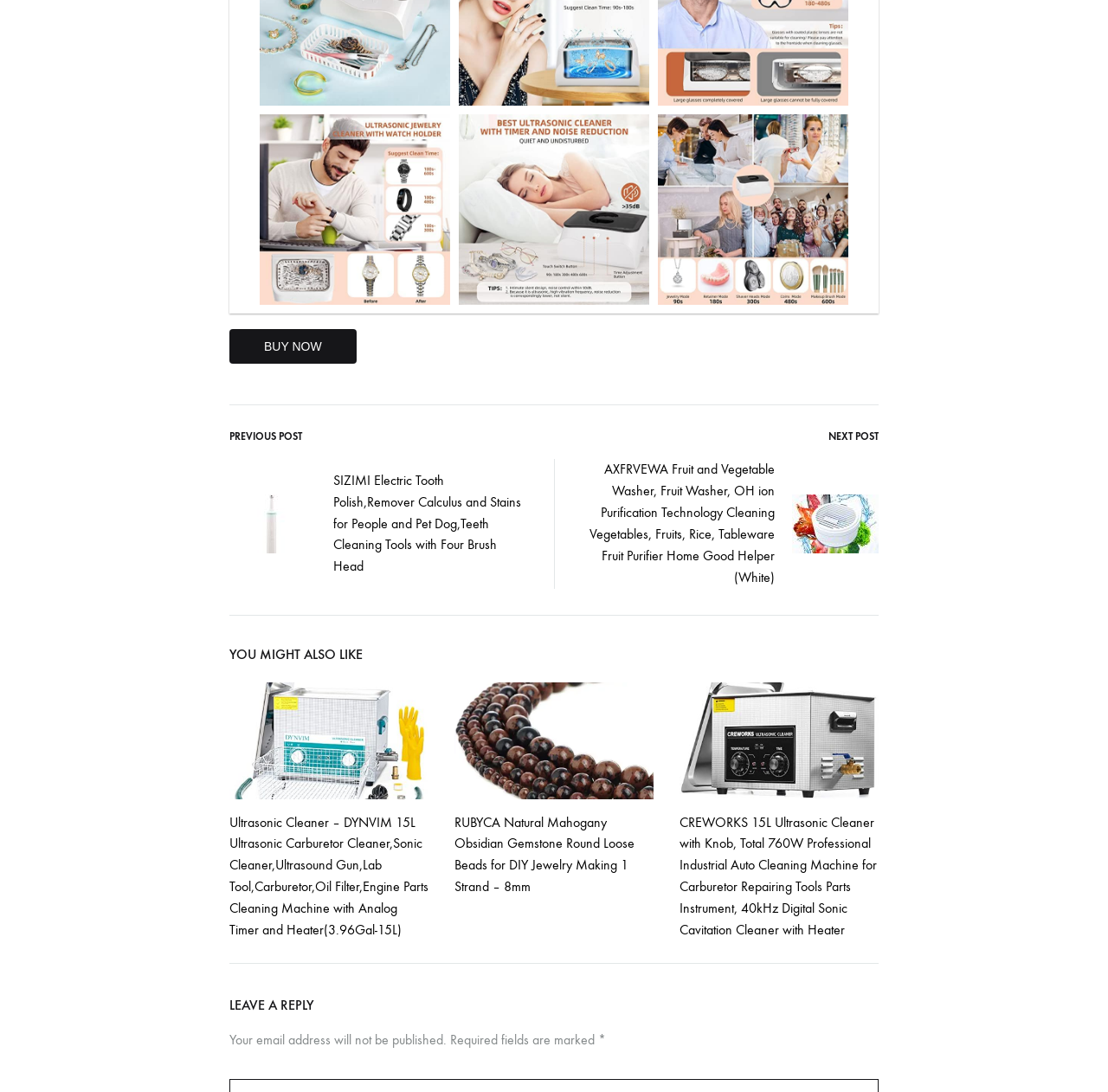Using the webpage screenshot, find the UI element described by alt="Ebates Coupons and Cash Back". Provide the bounding box coordinates in the format (top-left x, top-left y, bottom-right x, bottom-right y), ensuring all values are floating point numbers between 0 and 1.

None